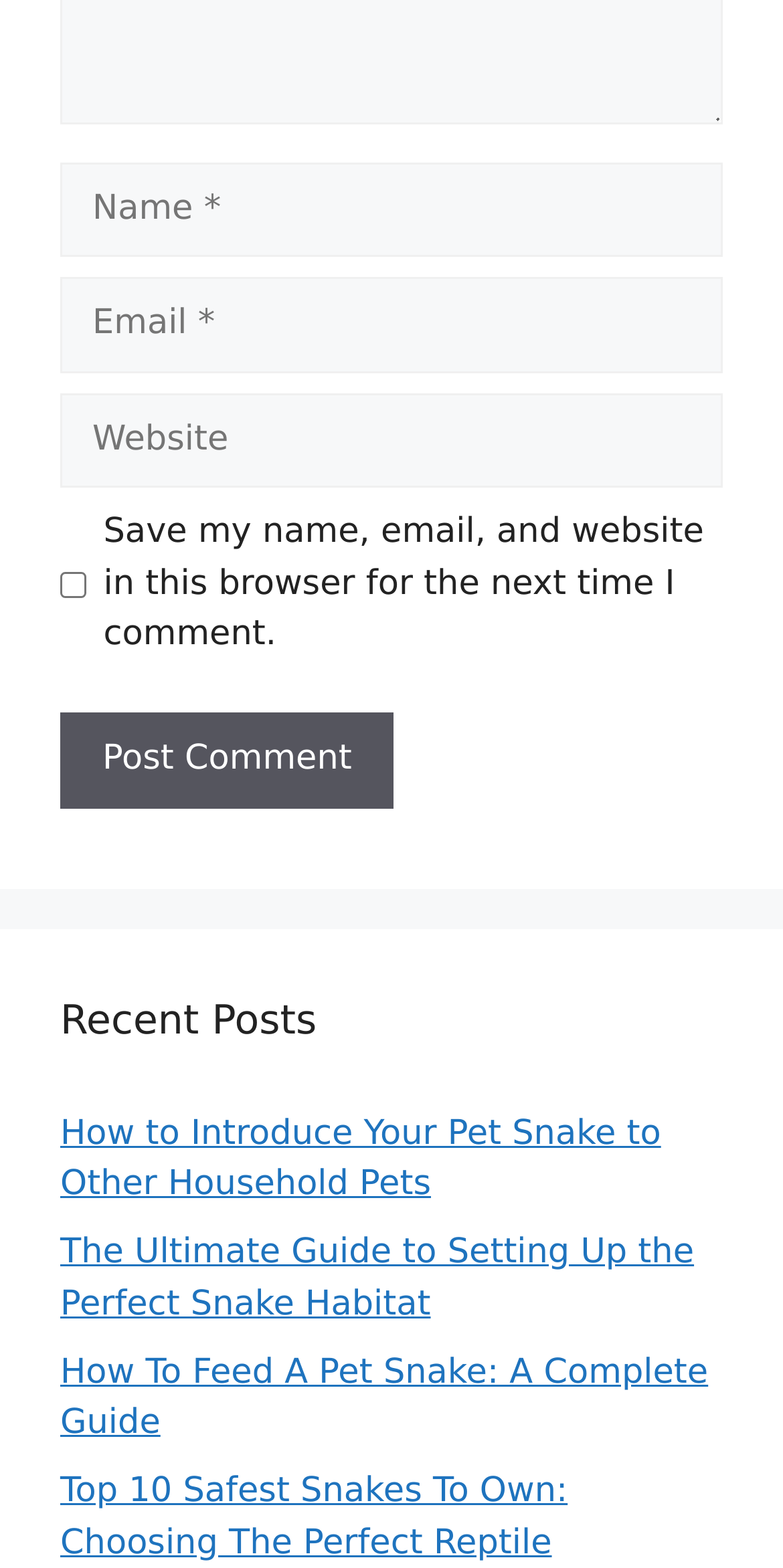Is the 'Website' textbox required?
Identify the answer in the screenshot and reply with a single word or phrase.

No